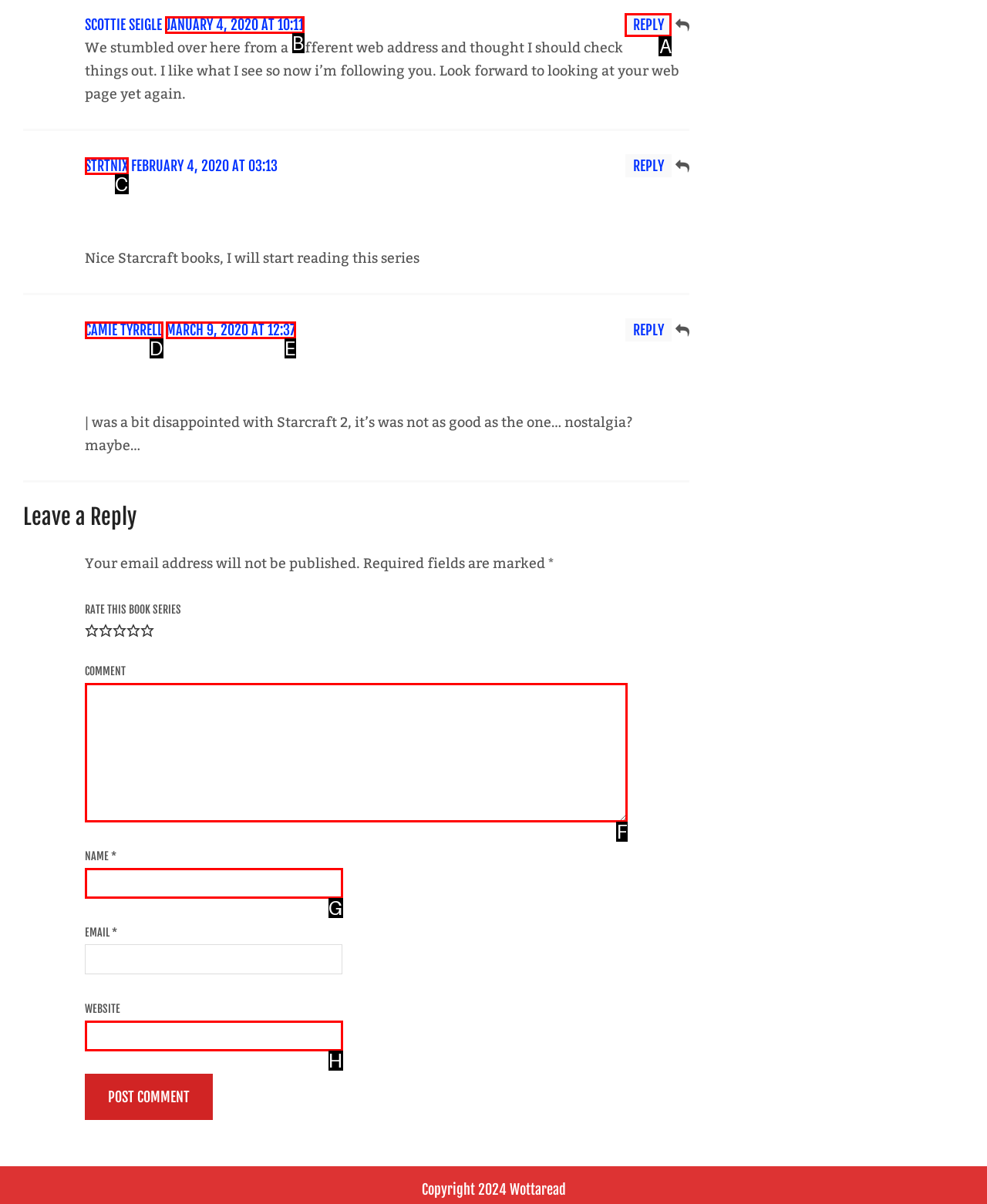Based on the element description: January 4, 2020 at 10:11, choose the HTML element that matches best. Provide the letter of your selected option.

B